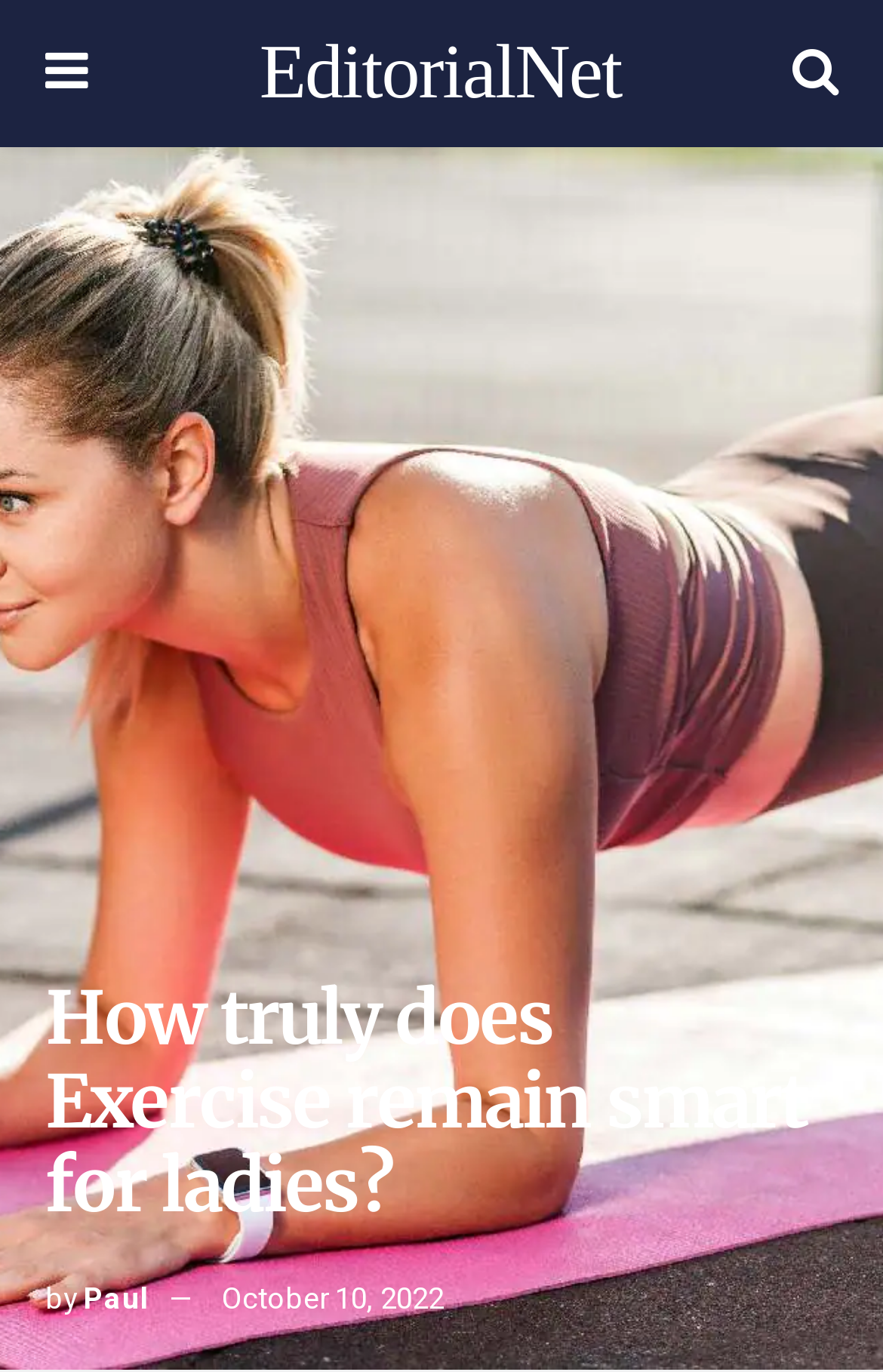Find the bounding box of the UI element described as follows: "October 10, 2022".

[0.251, 0.93, 0.503, 0.961]